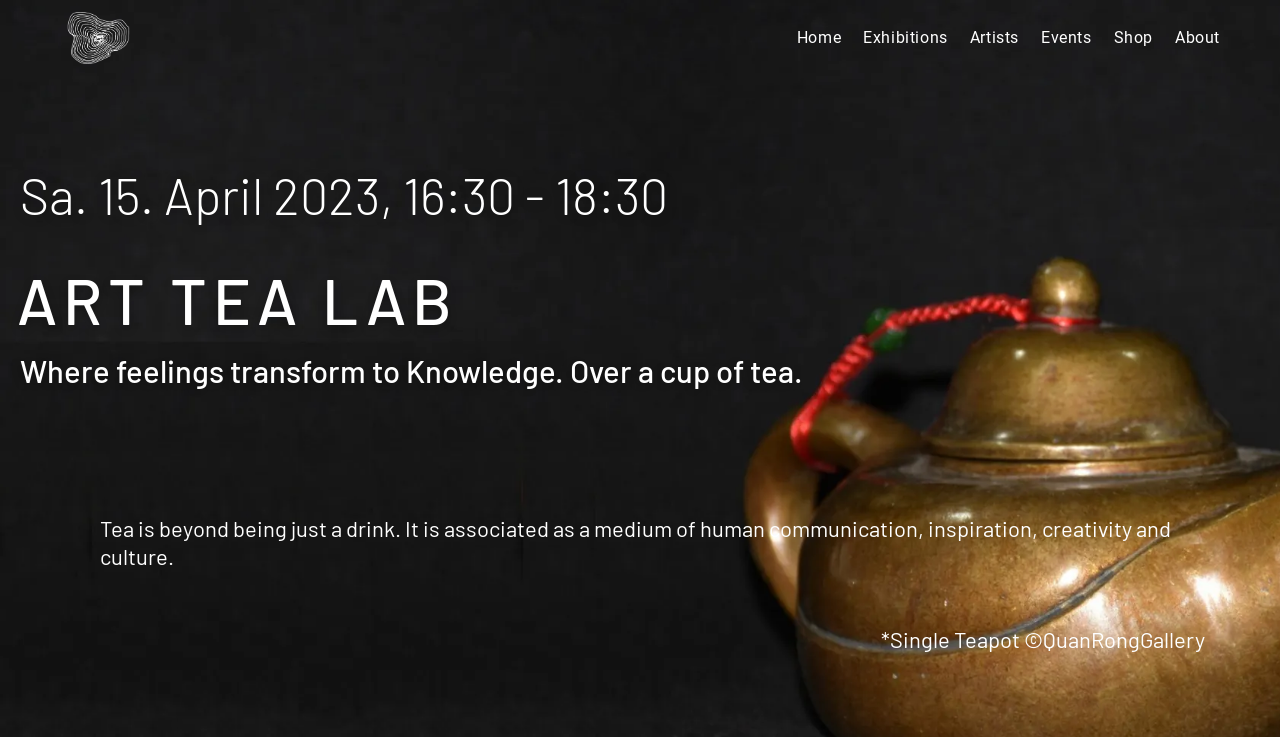Give a comprehensive overview of the webpage, including key elements.

The webpage appears to be an event page for "ART TEA LAB" under the "Events" section of the "Under The Mango Tree" website. At the top left, there is a logo image of "Under The Mango Tree" with a link to the homepage. 

On the top right, there is a navigation menu with links to "Home", "Exhibitions", "Artists", "Events", "Shop", and "About". 

Below the navigation menu, there are three headings that describe the event. The first heading displays the date and time of the event, "Sa. 15. April 2023, 16:30 - 18:30". The second heading is the title of the event, "ART TEA LAB". The third heading provides a brief description of the event, "Where feelings transform to Knowledge. Over a cup of tea." 

Further down, there is another heading that elaborates on the significance of tea, "Tea is beyond being just a drink. It is associated as a medium of human communication, inspiration, creativity and culture." 

Finally, at the bottom, there is a heading with a copyright notice, "*Single Teapot ©QuanRongGallery".